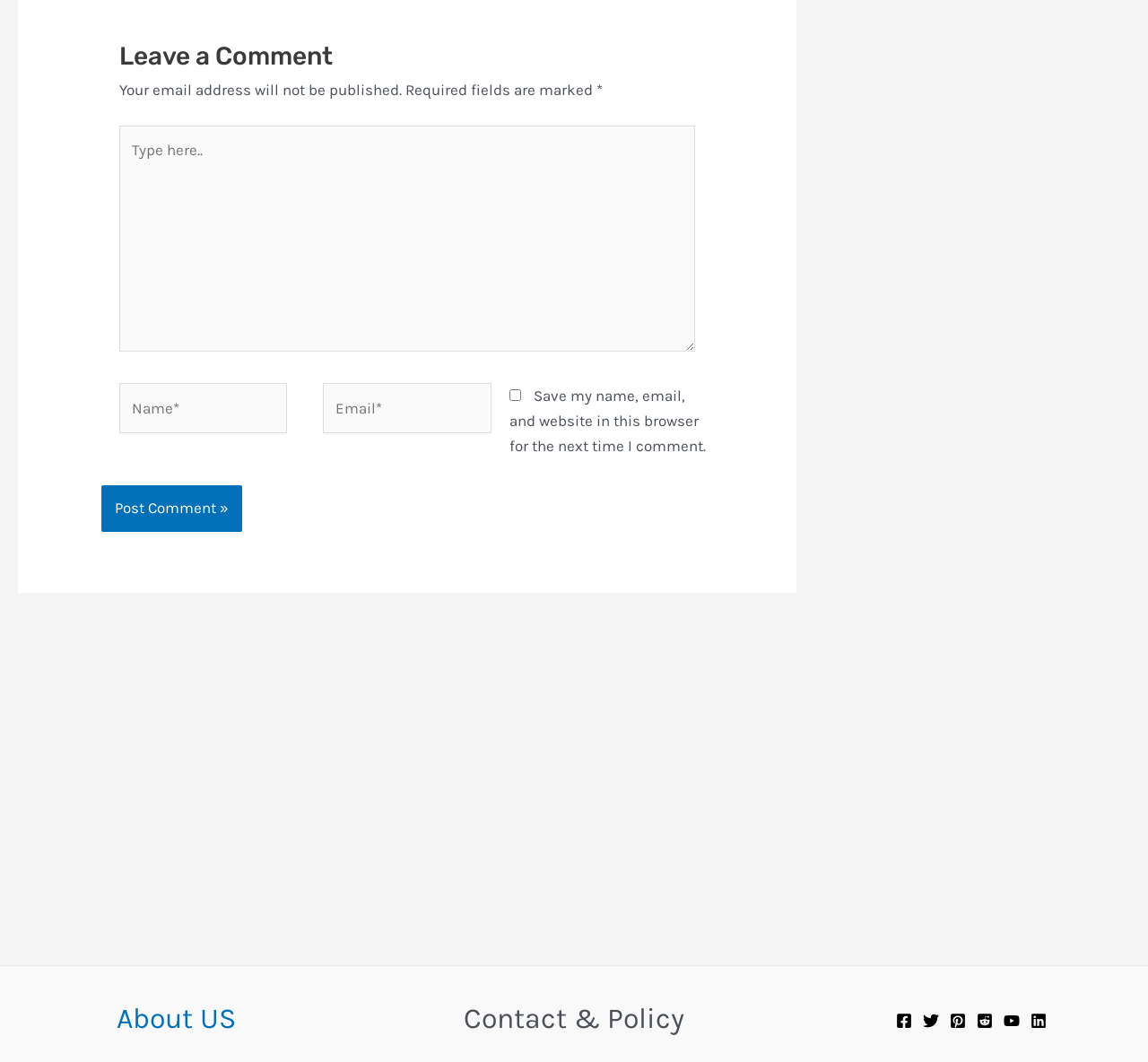Locate the bounding box coordinates of the clickable area needed to fulfill the instruction: "Enter your email".

[0.282, 0.361, 0.428, 0.408]